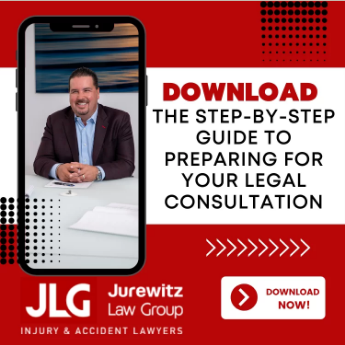What is the purpose of the downloadable guide?
Using the image, give a concise answer in the form of a single word or short phrase.

To prepare for legal consultation